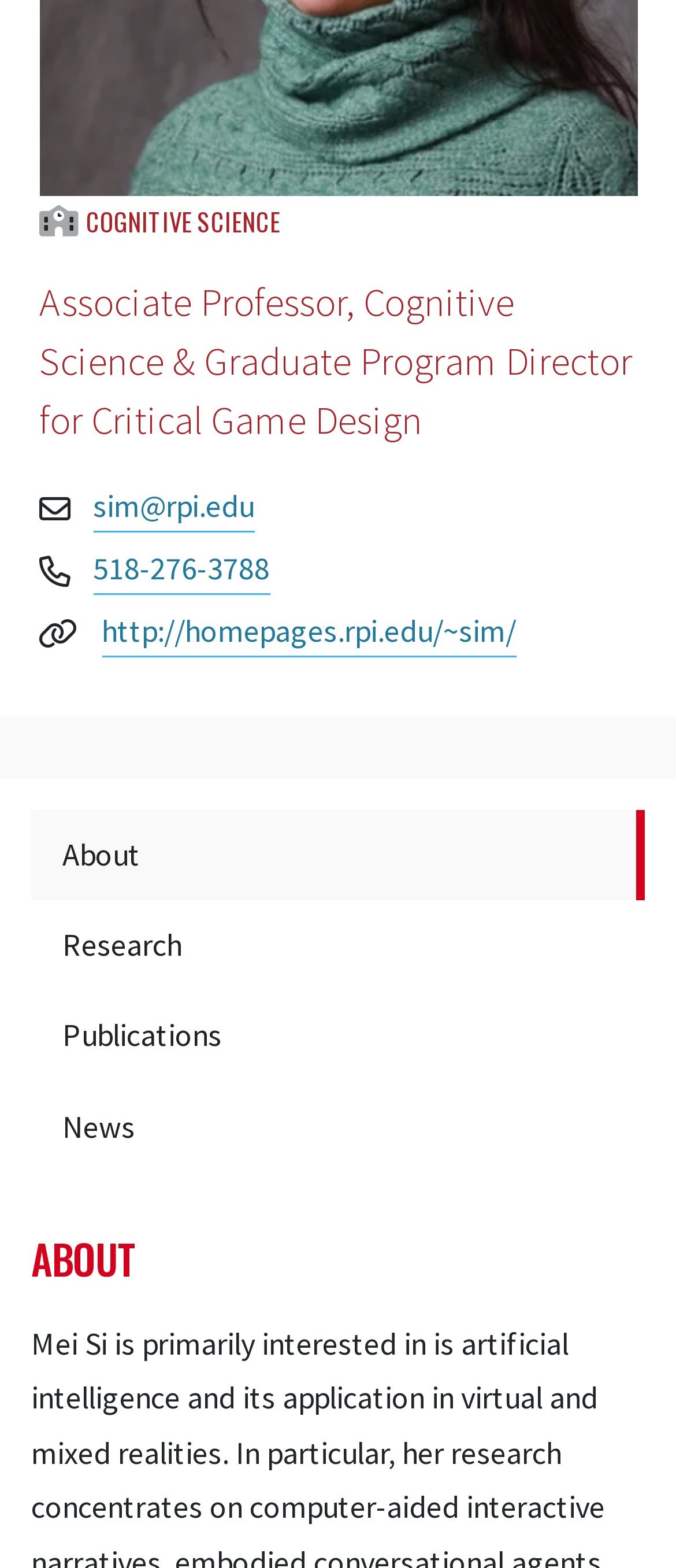Pinpoint the bounding box coordinates of the clickable element needed to complete the instruction: "Visit the professor's homepage". The coordinates should be provided as four float numbers between 0 and 1: [left, top, right, bottom].

[0.15, 0.389, 0.763, 0.419]